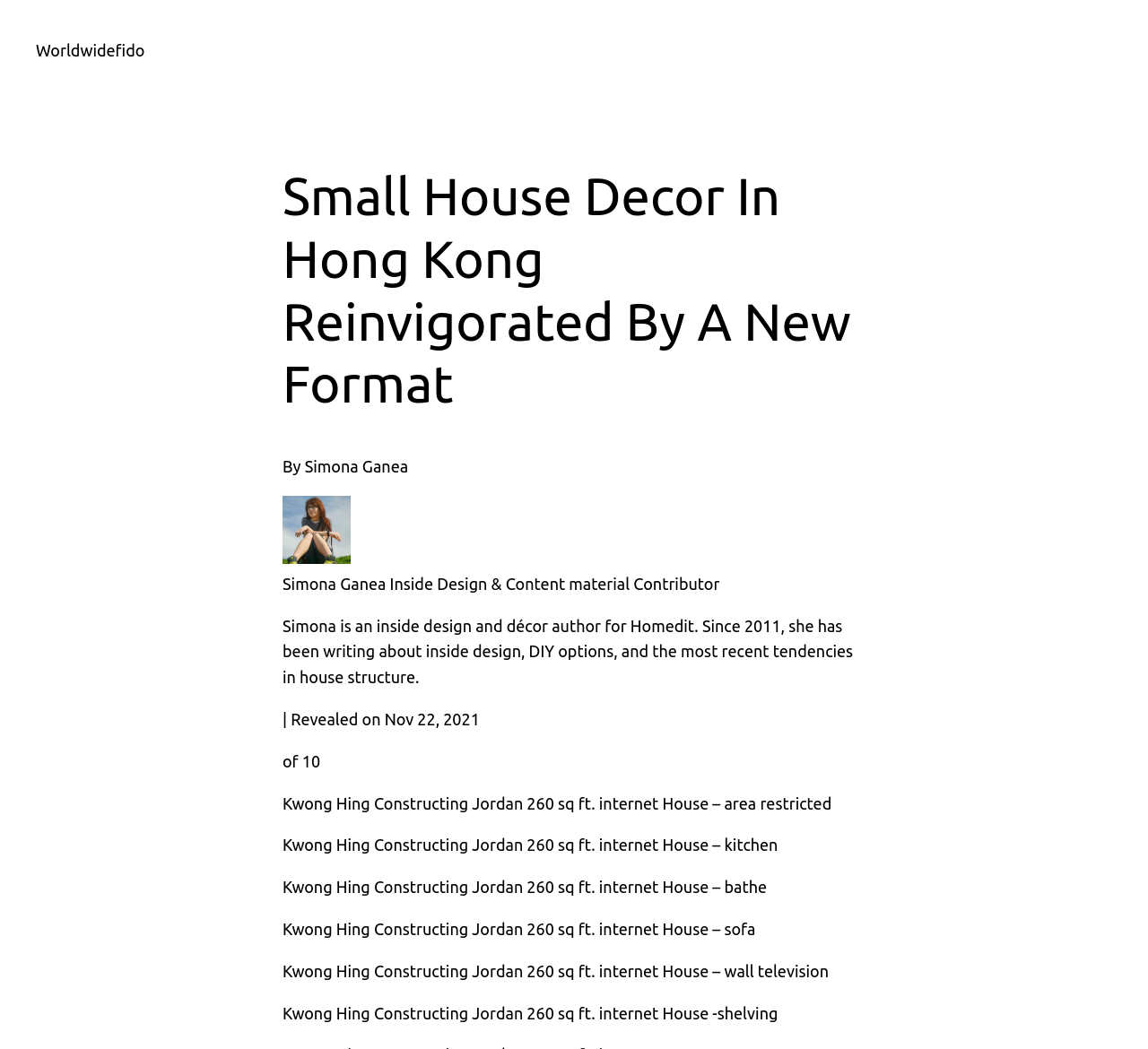Elaborate on the information and visuals displayed on the webpage.

The webpage is about small house decor in Hong Kong, specifically a 260 sq ft internet house in Kwong Hing Building, Jordan. At the top, there is a link to "Worldwidefido" on the left, and a heading that reads "Small House Decor In Hong Kong Reinvigorated By A New Format" on the right. Below the heading, there is a section about the author, Simona Ganea, which includes her name, a small image, and a brief bio that describes her as an interior design and décor writer for Homedit. 

To the right of the author's bio, there is a section that displays the publication date, "Nov 22, 2021". Below this section, there are several paragraphs of text, each describing a different area of the house, including the living space, kitchen, bathroom, sofa area, wall TV, and shelving.